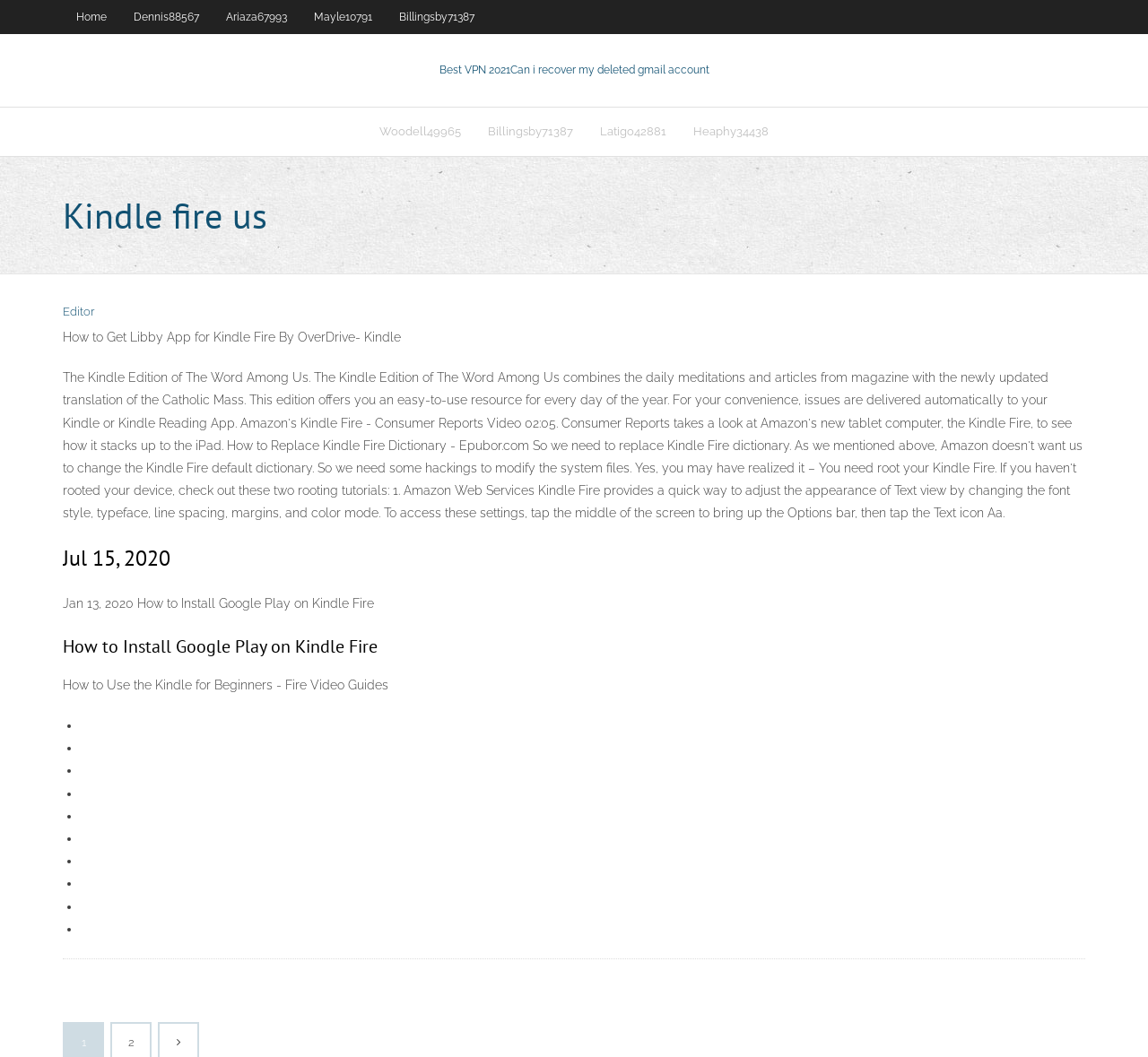Identify the bounding box coordinates for the element you need to click to achieve the following task: "Learn how to Get Libby App for Kindle Fire". Provide the bounding box coordinates as four float numbers between 0 and 1, in the form [left, top, right, bottom].

[0.055, 0.312, 0.349, 0.326]